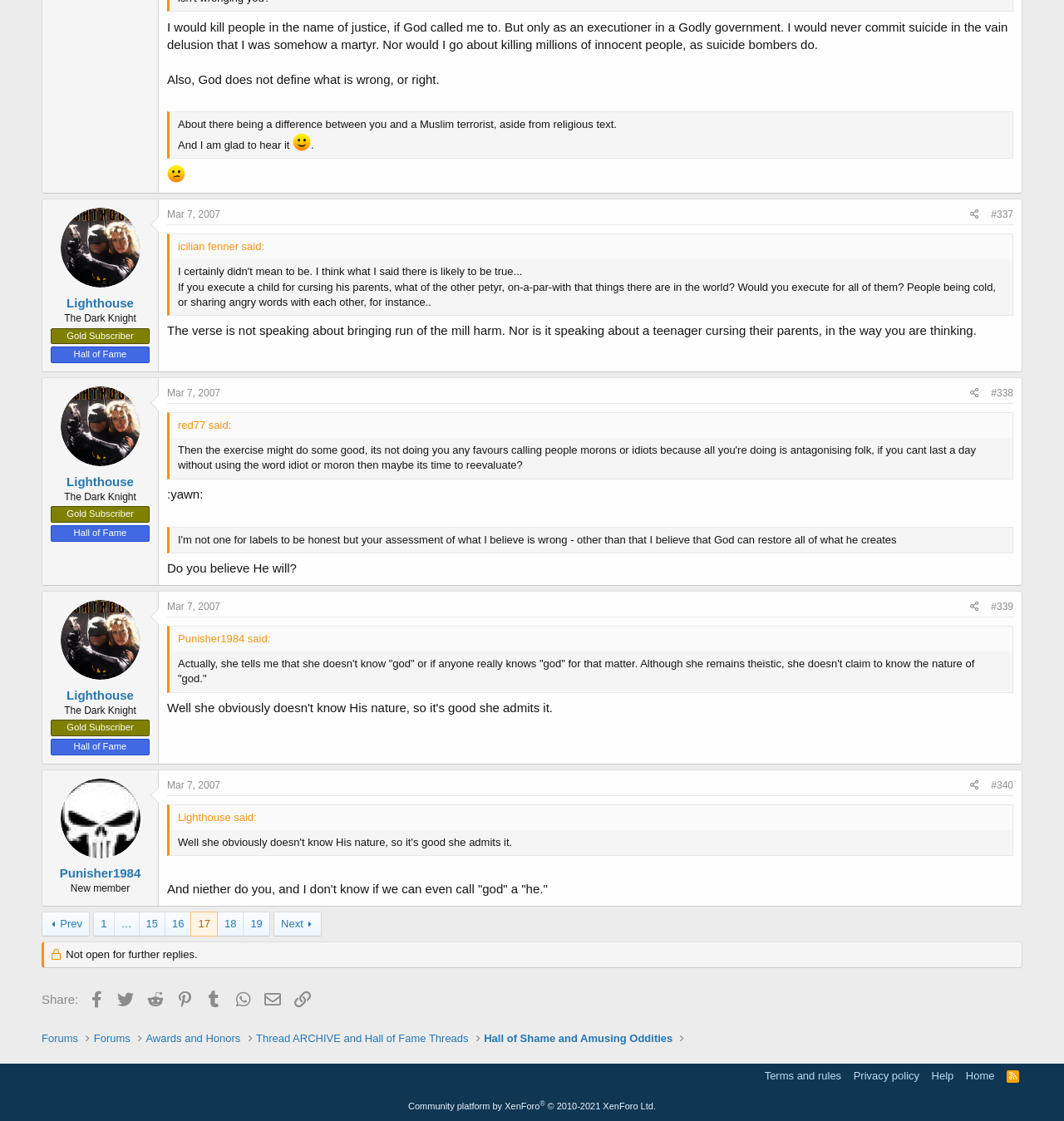Identify the bounding box coordinates of the clickable region required to complete the instruction: "Go back to Latest Stories". The coordinates should be given as four float numbers within the range of 0 and 1, i.e., [left, top, right, bottom].

None